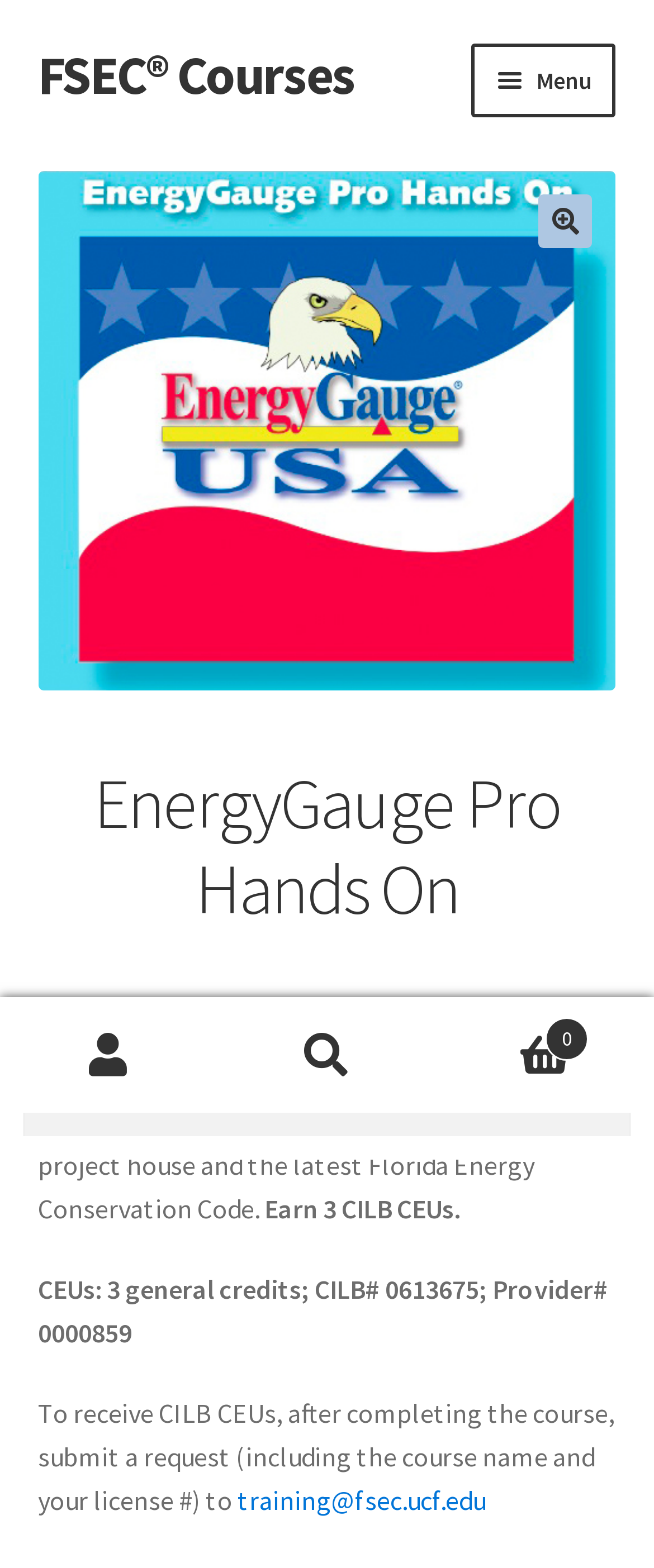How many items are in the cart?
Please give a detailed answer to the question using the information shown in the image.

I found the answer by looking at the link element with the text ' Cart 0' which indicates that there are 0 items in the cart.